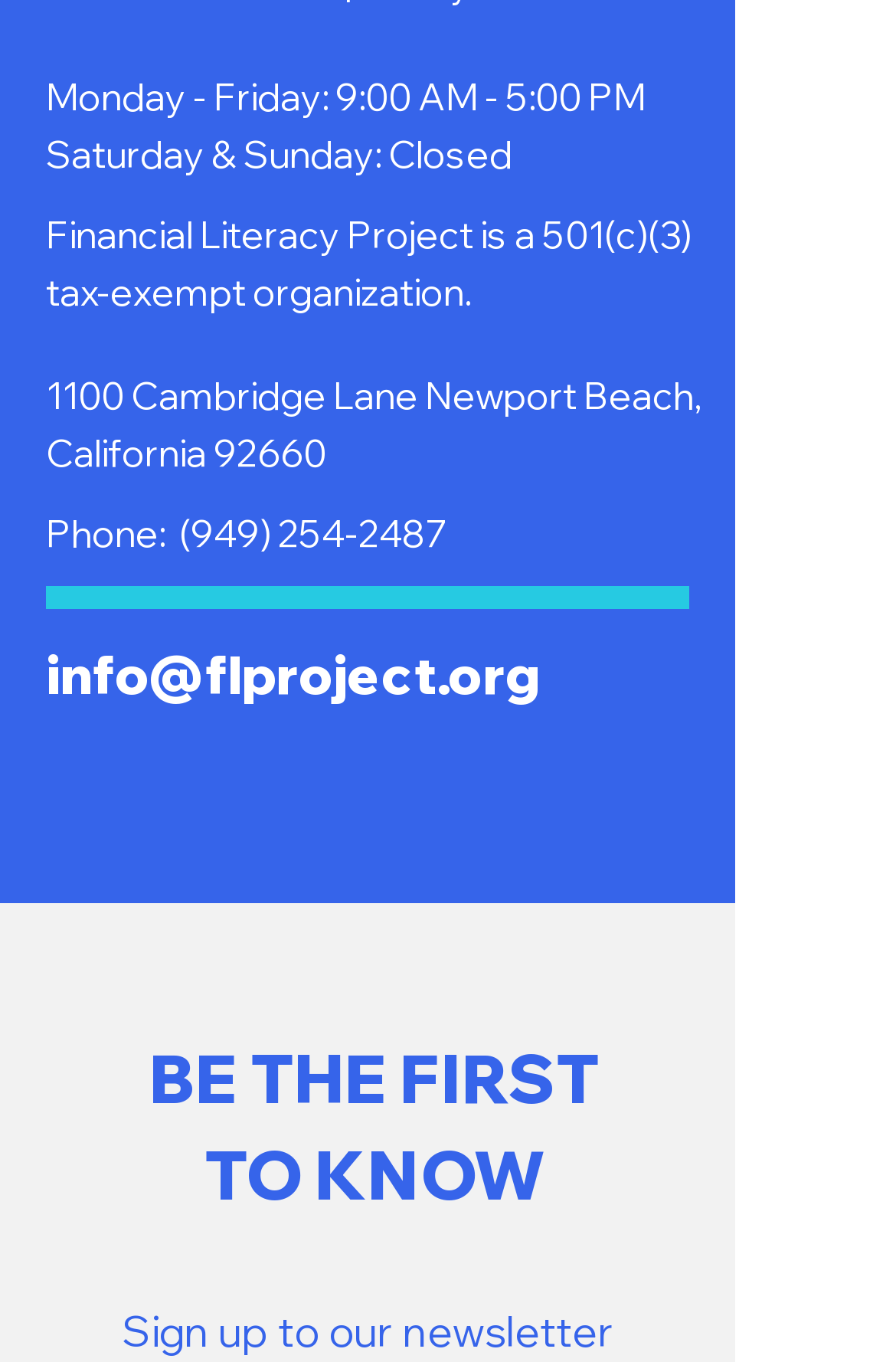Extract the bounding box of the UI element described as: "(949) 254-2487".

[0.2, 0.375, 0.5, 0.409]